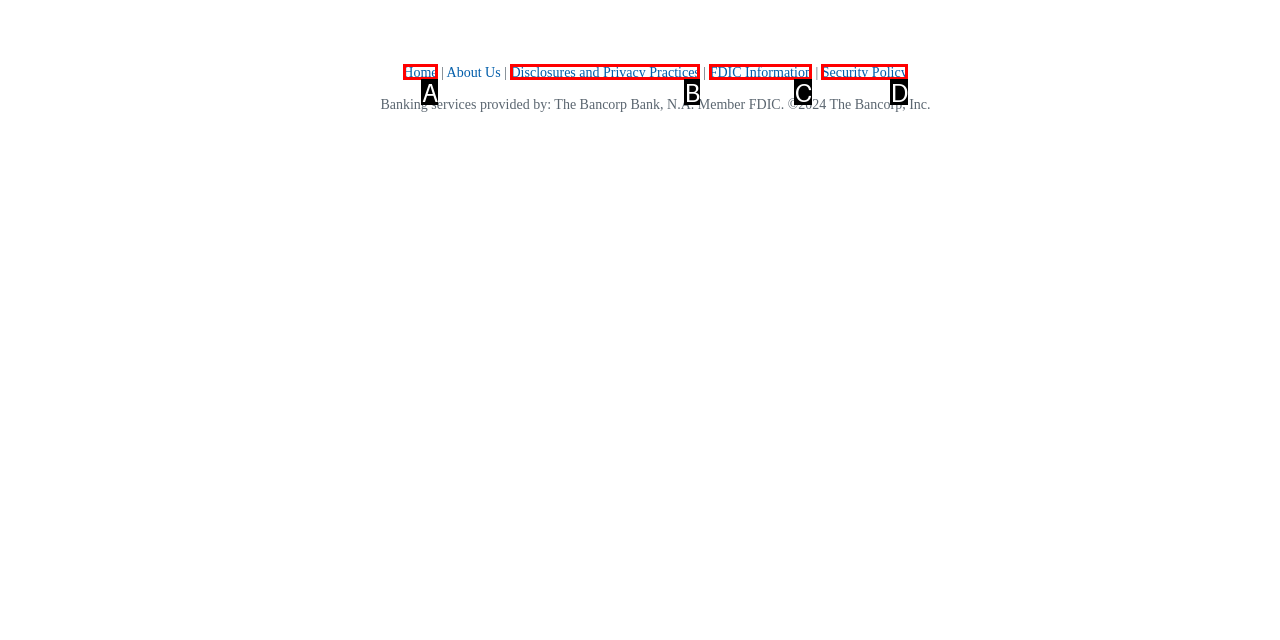Match the option to the description: Home
State the letter of the correct option from the available choices.

A